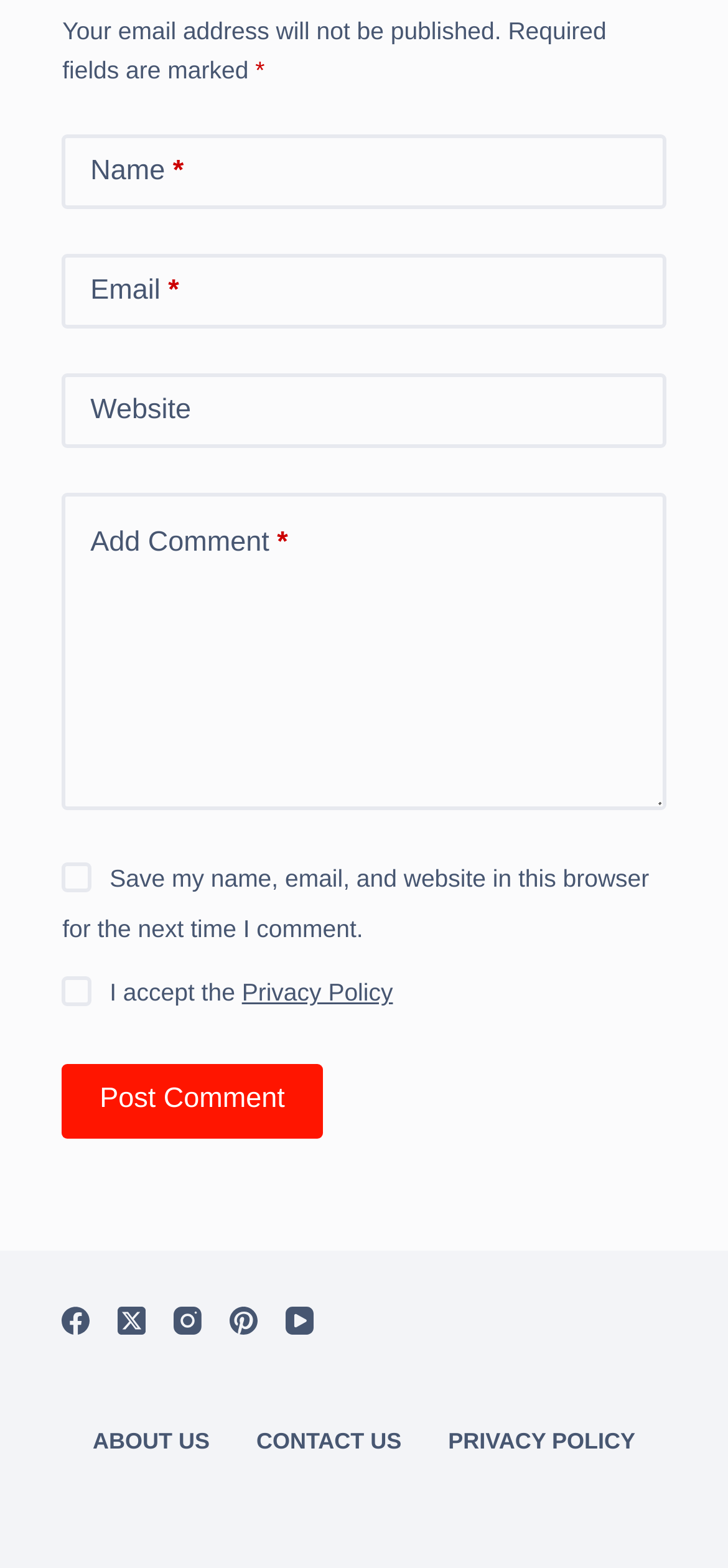Please respond to the question with a concise word or phrase:
What social media platforms are available for sharing?

Facebook, Twitter, Instagram, Pinterest, YouTube